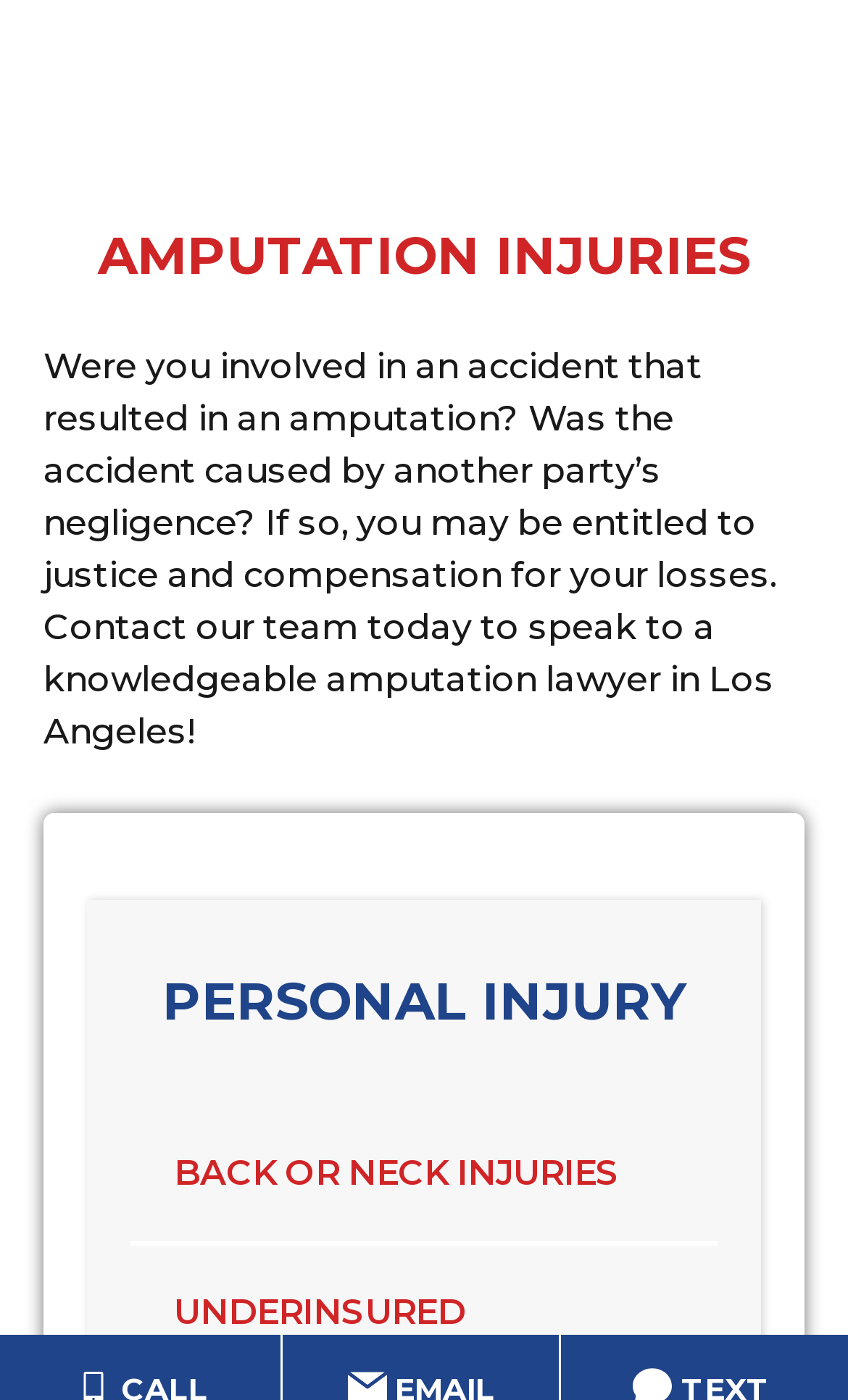What is the location of the law firm?
Use the information from the screenshot to give a comprehensive response to the question.

The location of the law firm is mentioned in the root element 'Amputation Injuries - Payam Law | Los Angeles Personal Injury Accident Attorneys', which indicates that the law firm is located in Los Angeles.